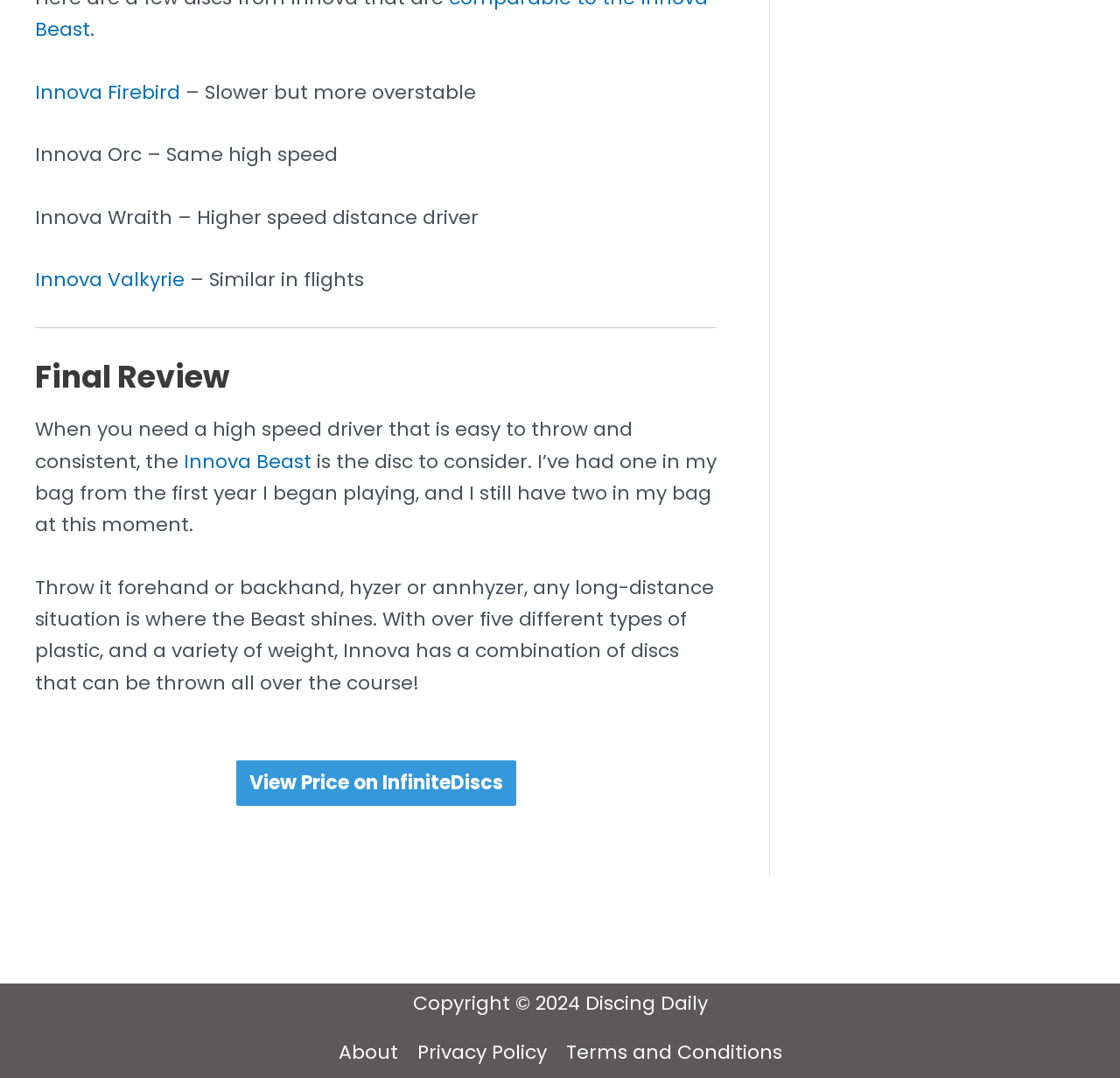Analyze the image and provide a detailed answer to the question: Where can users view the price of the Innova Beast disc?

The webpage provides a button 'View Price on InfiniteDiscs', which suggests that users can view the price of the Innova Beast disc on the InfiniteDiscs website.